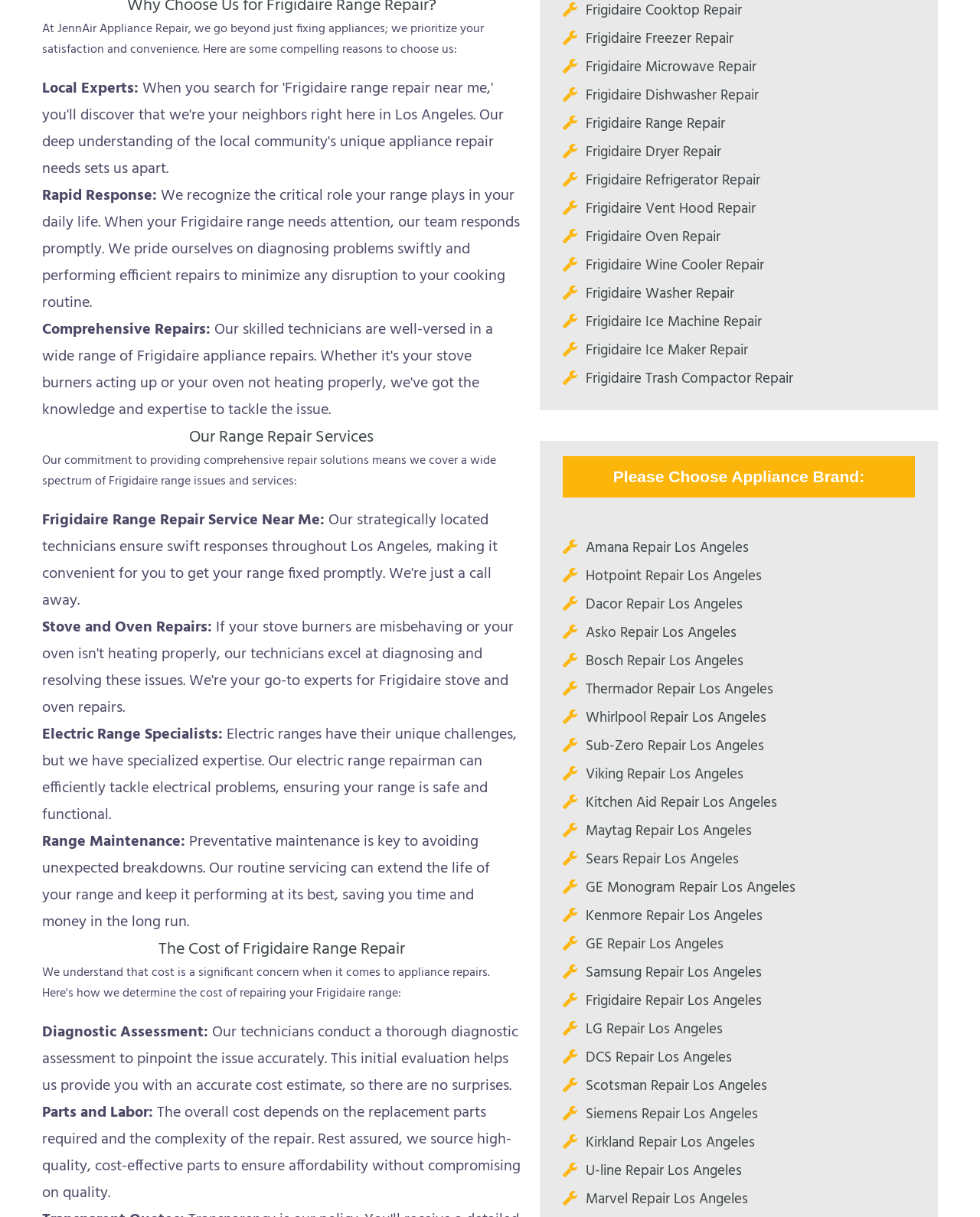Identify the coordinates of the bounding box for the element that must be clicked to accomplish the instruction: "Click on Frigidaire Washer Repair link".

[0.598, 0.232, 0.749, 0.251]